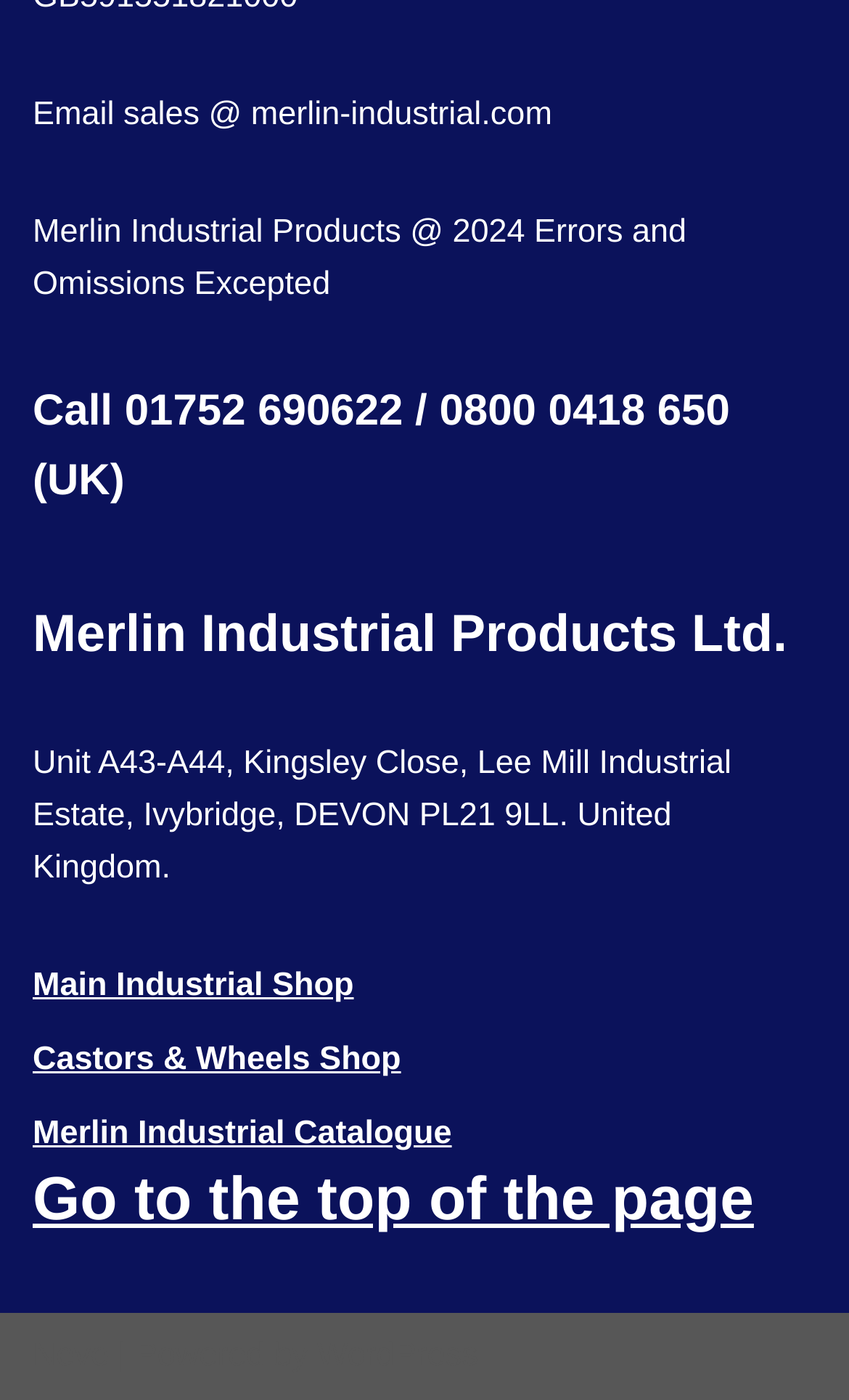Please answer the following question using a single word or phrase: 
What is the name of the company?

Merlin Industrial Products Ltd.